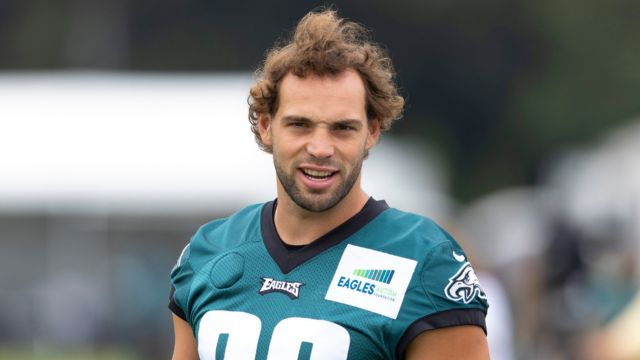Provide a brief response using a word or short phrase to this question:
Where is Dallas Goedert during the training session?

Practice facility